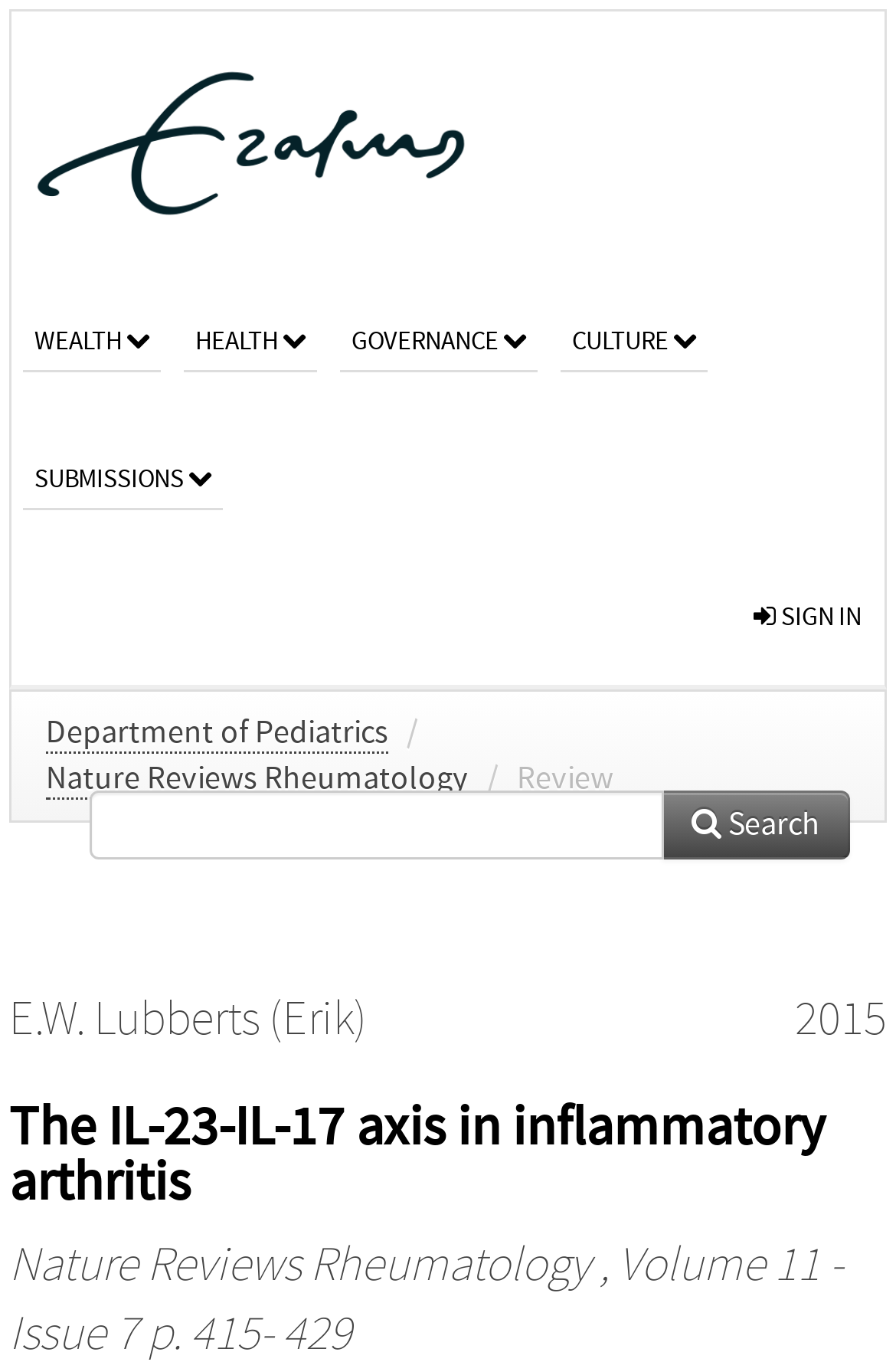What is the name of the author?
Answer the question based on the image using a single word or a brief phrase.

E.W. Lubberts (Erik)